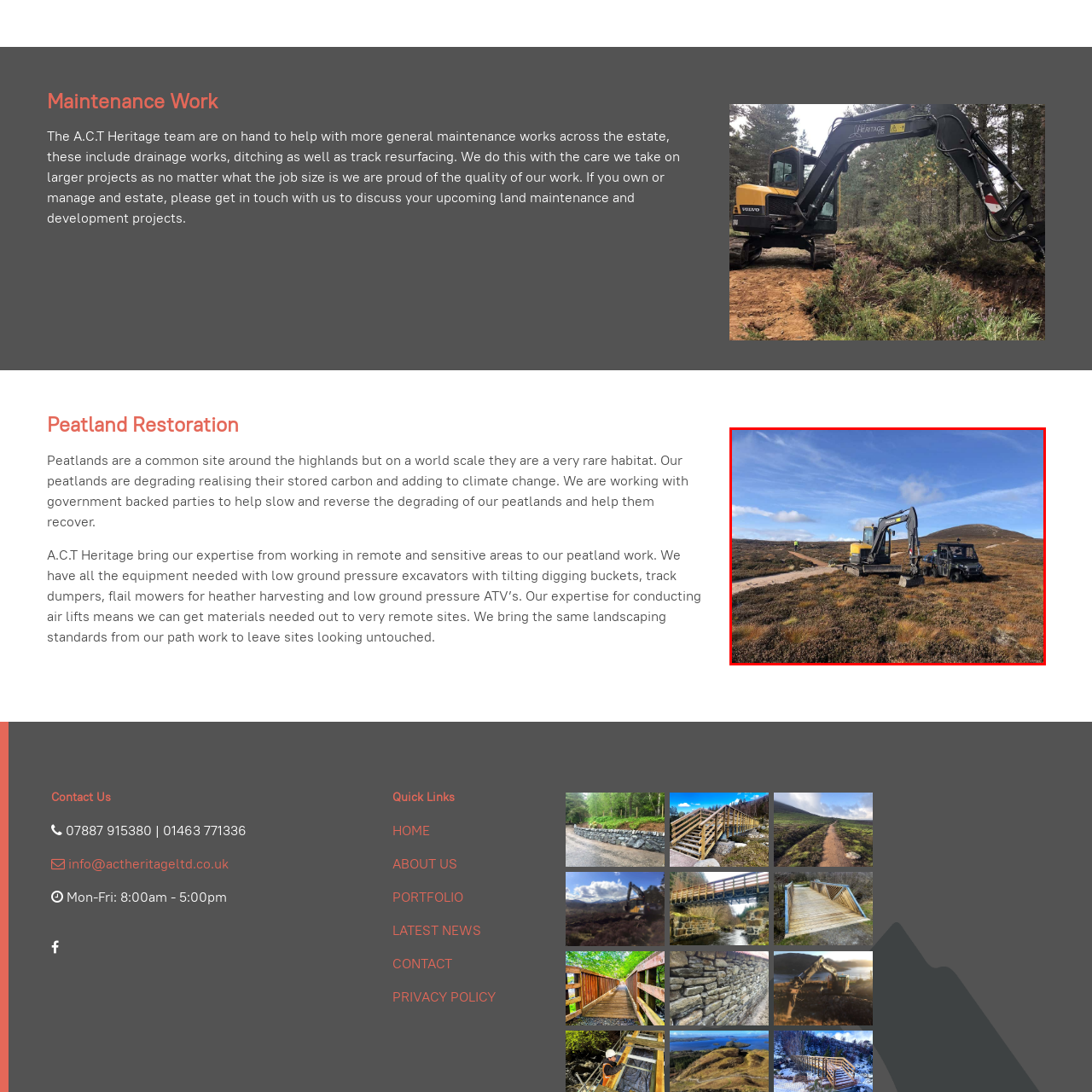Focus on the image surrounded by the red bounding box, please answer the following question using a single word or phrase: What is the terrain characteristic of?

Heather and soft earth